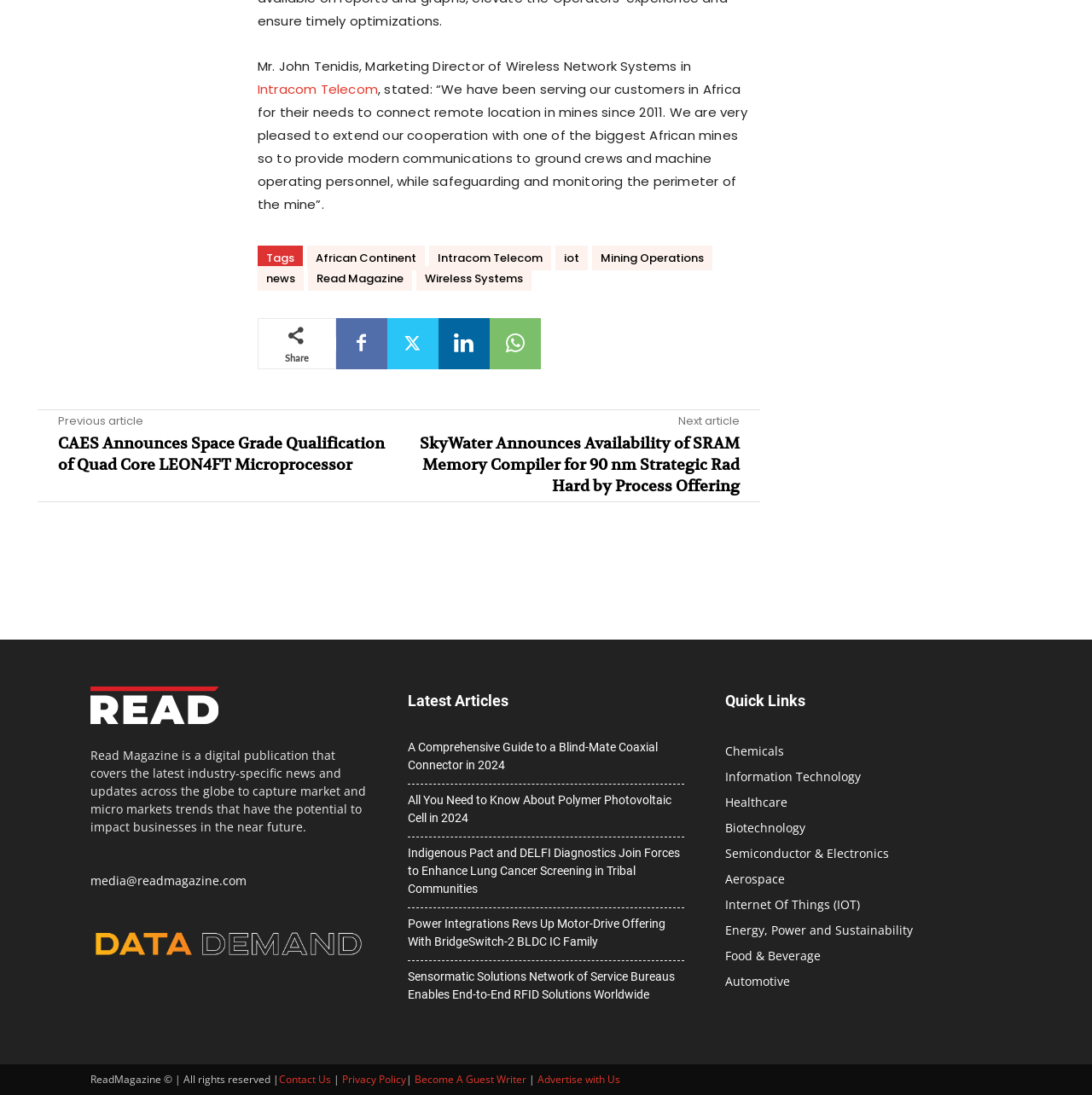Answer the following query with a single word or phrase:
What is the topic of the article mentioned in the first link?

CAES Announces Space Grade Qualification of Quad Core LEON4FT Microprocessor